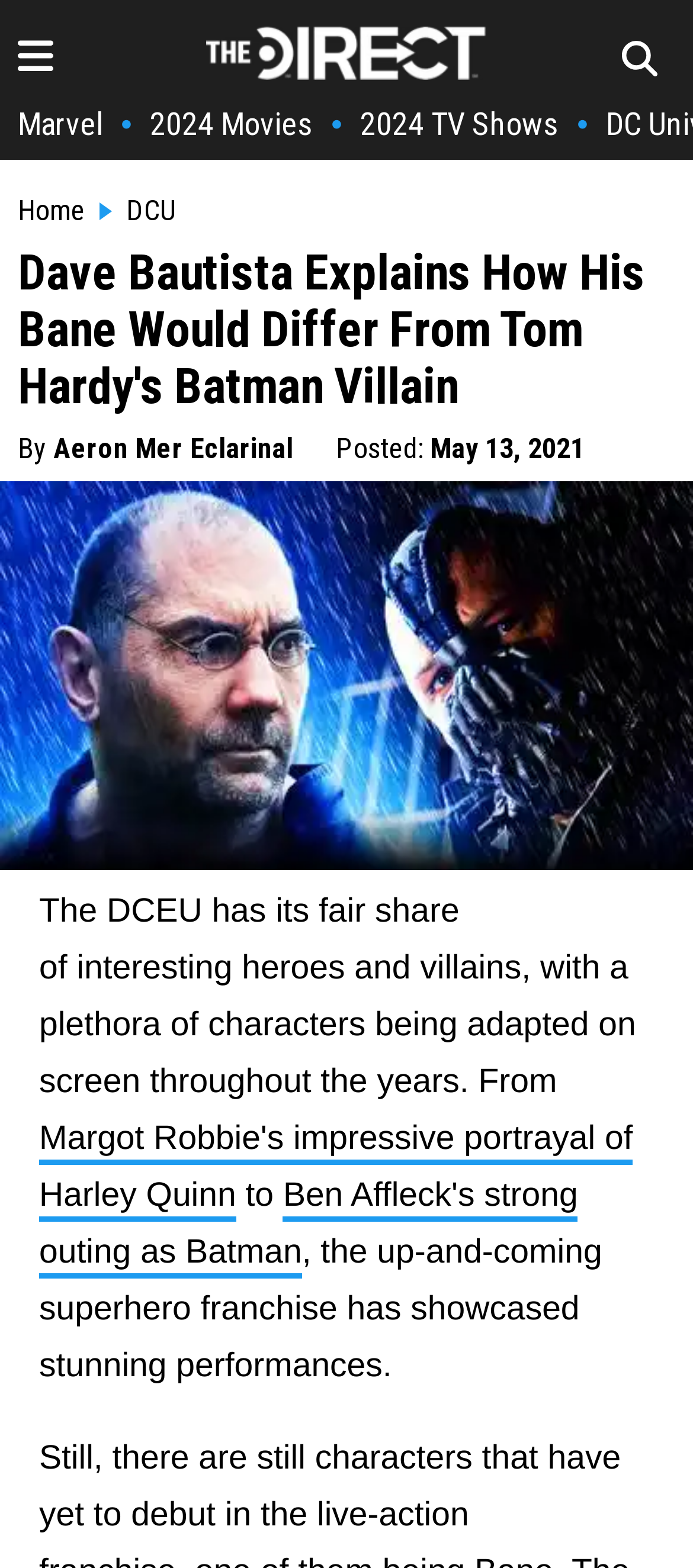Please find the bounding box coordinates of the element that you should click to achieve the following instruction: "read 2024 Movies". The coordinates should be presented as four float numbers between 0 and 1: [left, top, right, bottom].

[0.216, 0.067, 0.452, 0.091]